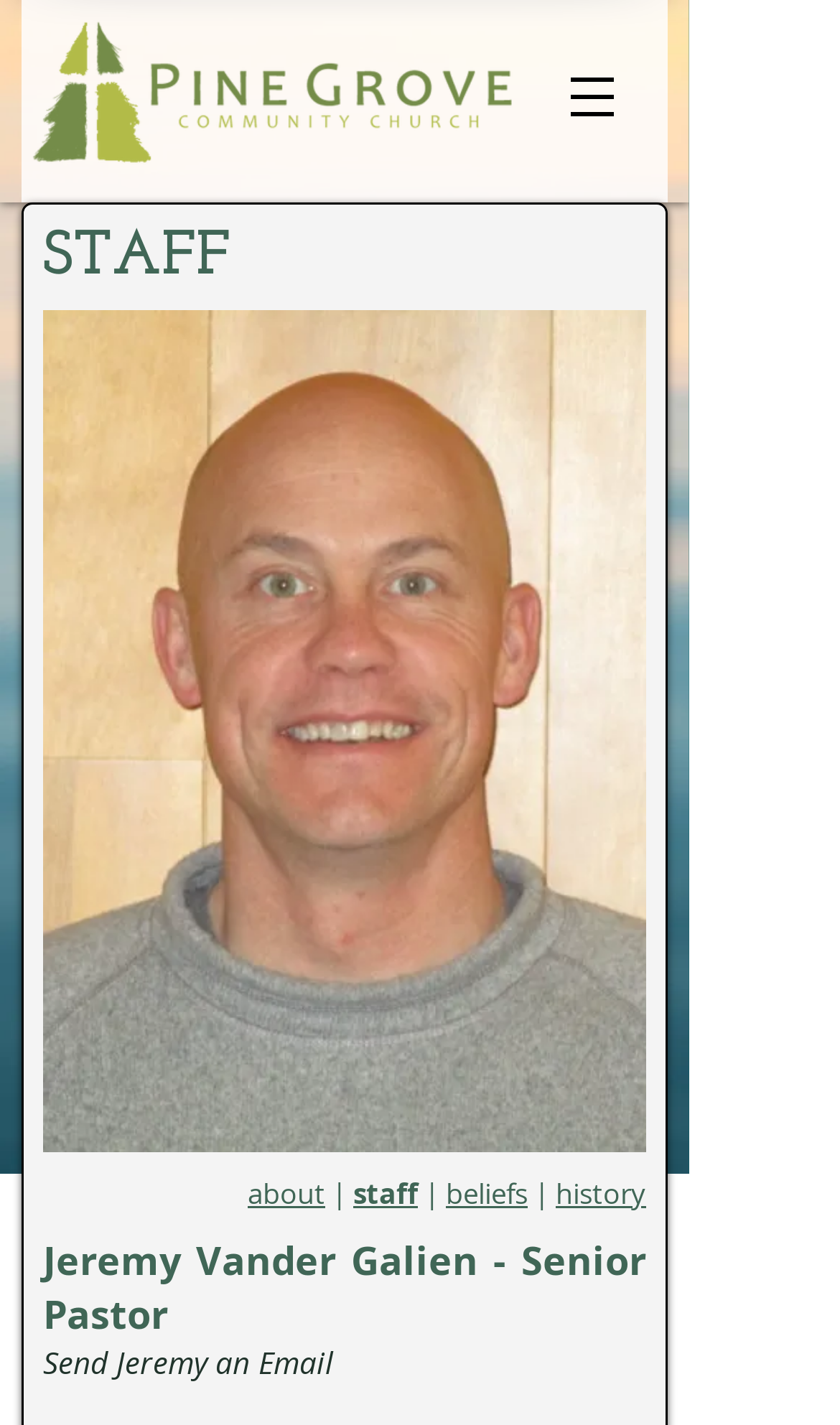Given the element description, predict the bounding box coordinates in the format (top-left x, top-left y, bottom-right x, bottom-right y), using floating point numbers between 0 and 1: beliefs

[0.531, 0.824, 0.628, 0.851]